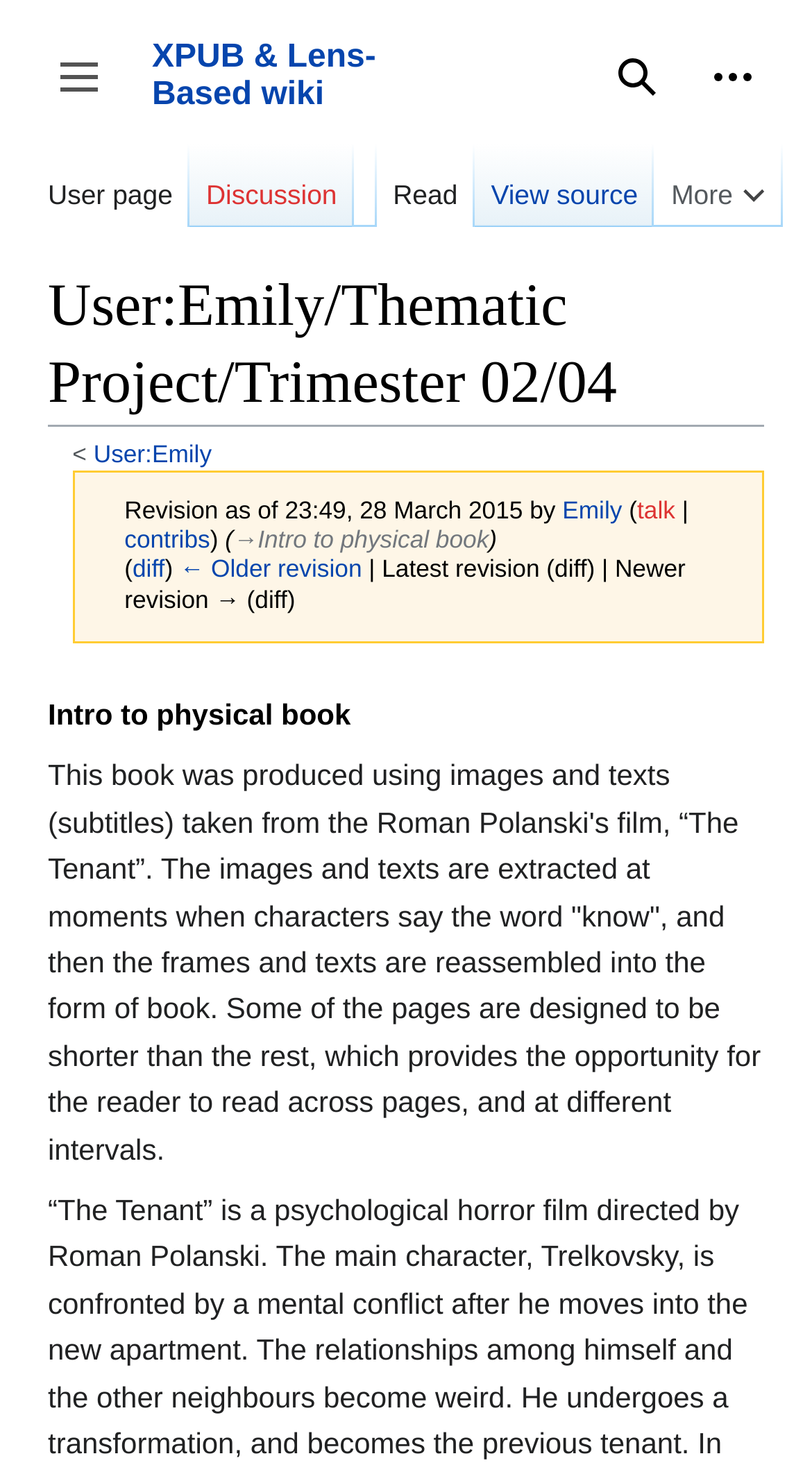Identify the coordinates of the bounding box for the element described below: "Search". Return the coordinates as four float numbers between 0 and 1: [left, top, right, bottom].

[0.726, 0.02, 0.844, 0.085]